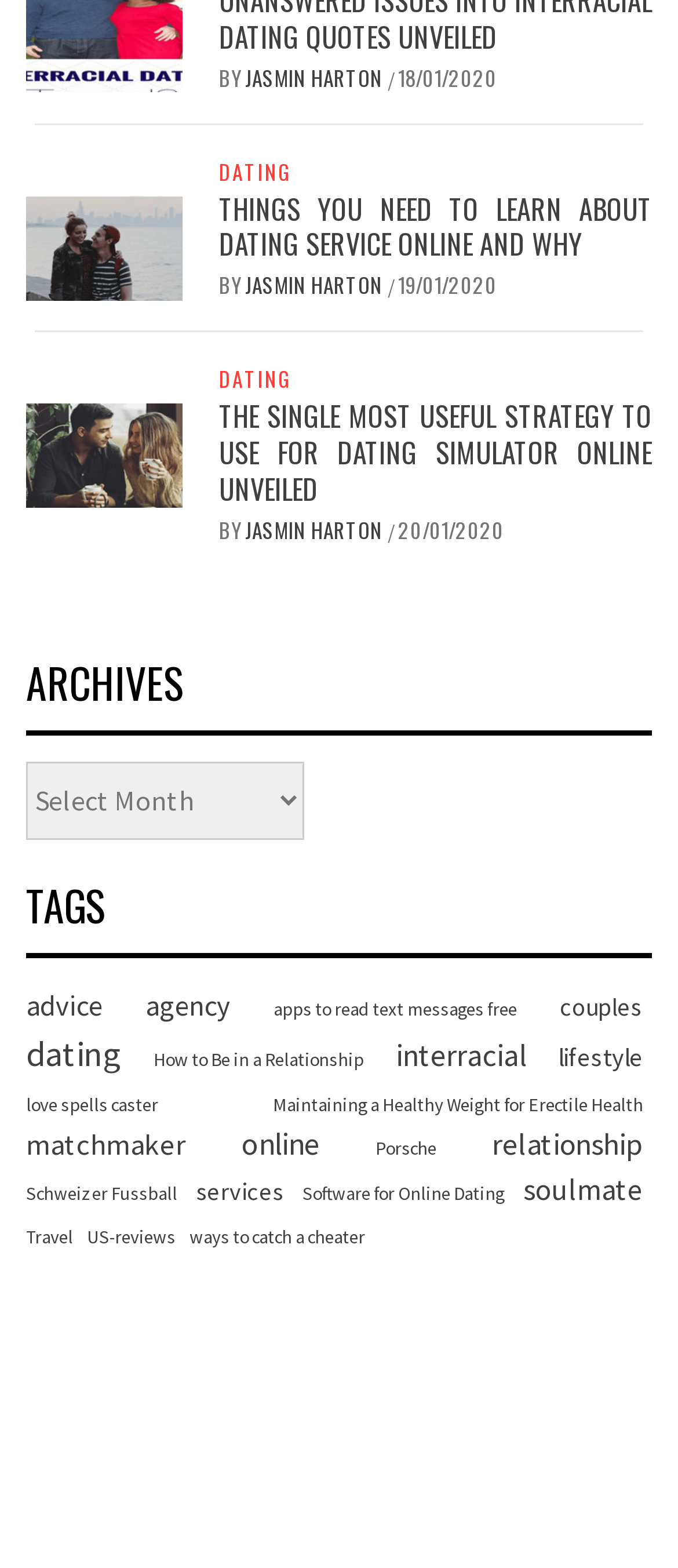Please specify the bounding box coordinates of the region to click in order to perform the following instruction: "Select an option from the 'Archives' combobox".

[0.038, 0.486, 0.449, 0.536]